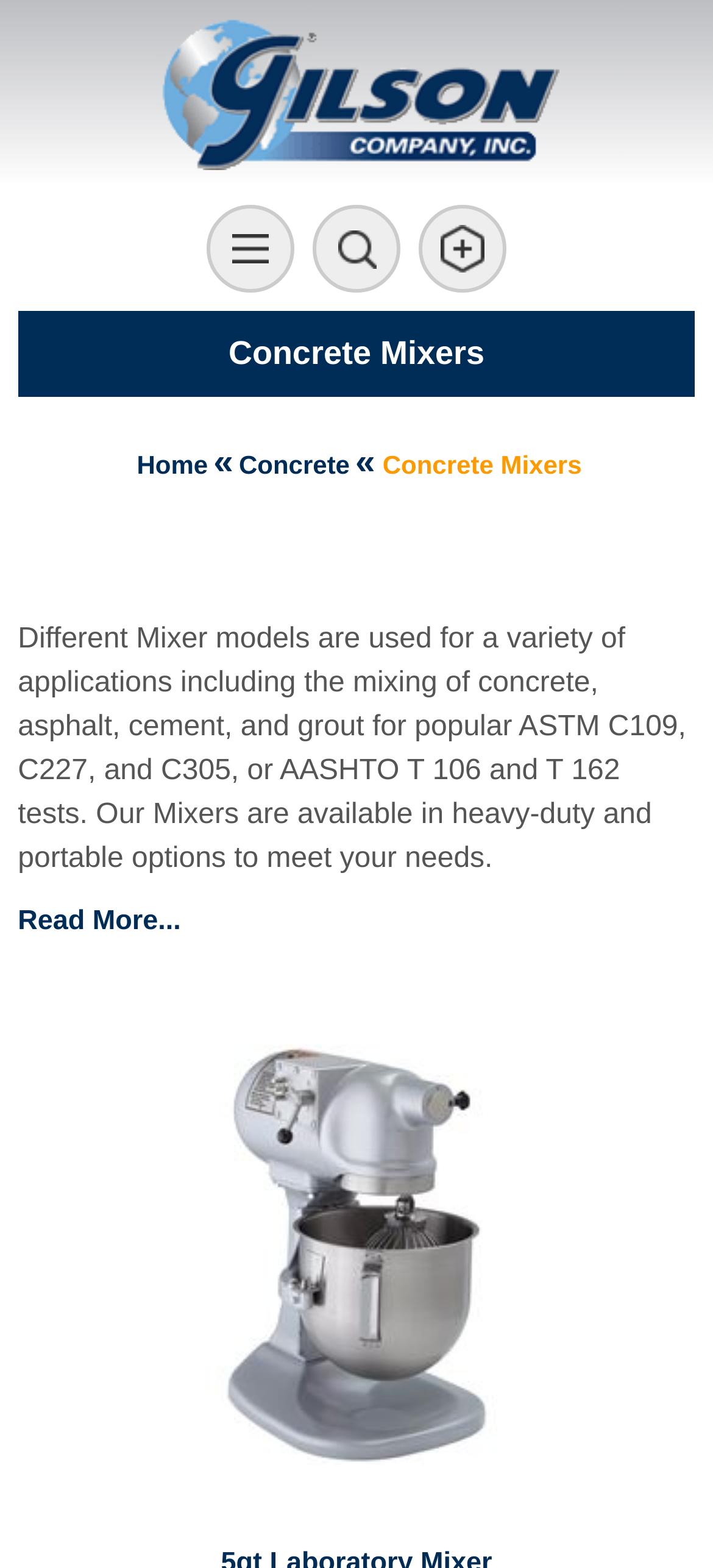Please provide a detailed answer to the question below based on the screenshot: 
What is the purpose of the mixers mentioned on this webpage?

According to the webpage content, the mixers are used for a variety of applications including the mixing of concrete, asphalt, cement, and grout for popular ASTM and AASHTO tests, indicating that the purpose of the mixers is to mix these materials.